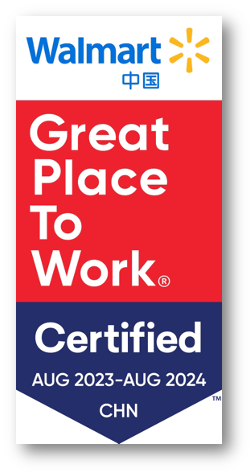Please examine the image and provide a detailed answer to the question: What is the insignia at the bottom of the badge for?

The insignia at the bottom of the badge features the abbreviation 'CHN', which stands for China, signifying that the certification is valid in China and highlighting Walmart's commitment to fostering a positive workplace culture in the region.